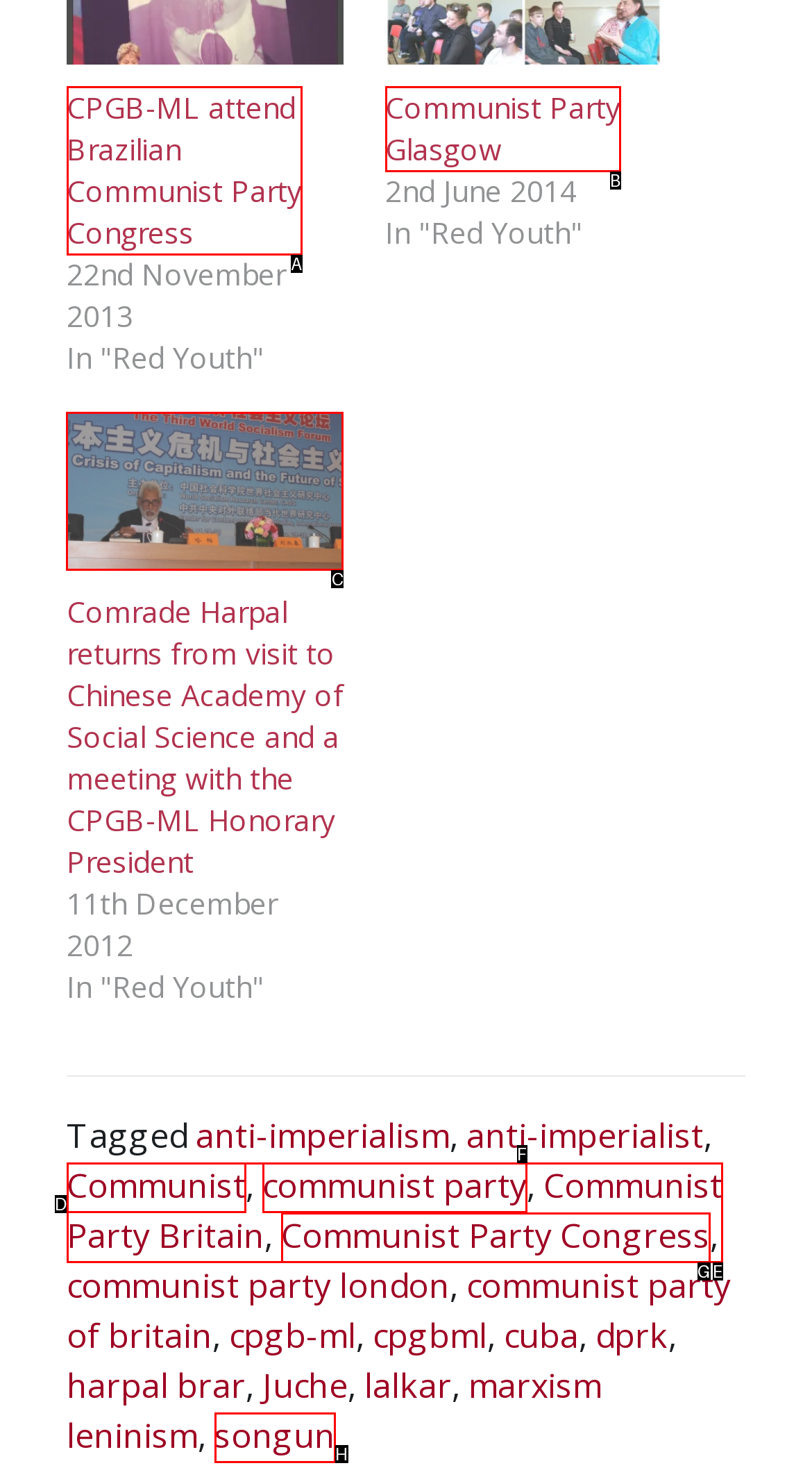Which lettered option should be clicked to perform the following task: Click on News
Respond with the letter of the appropriate option.

None